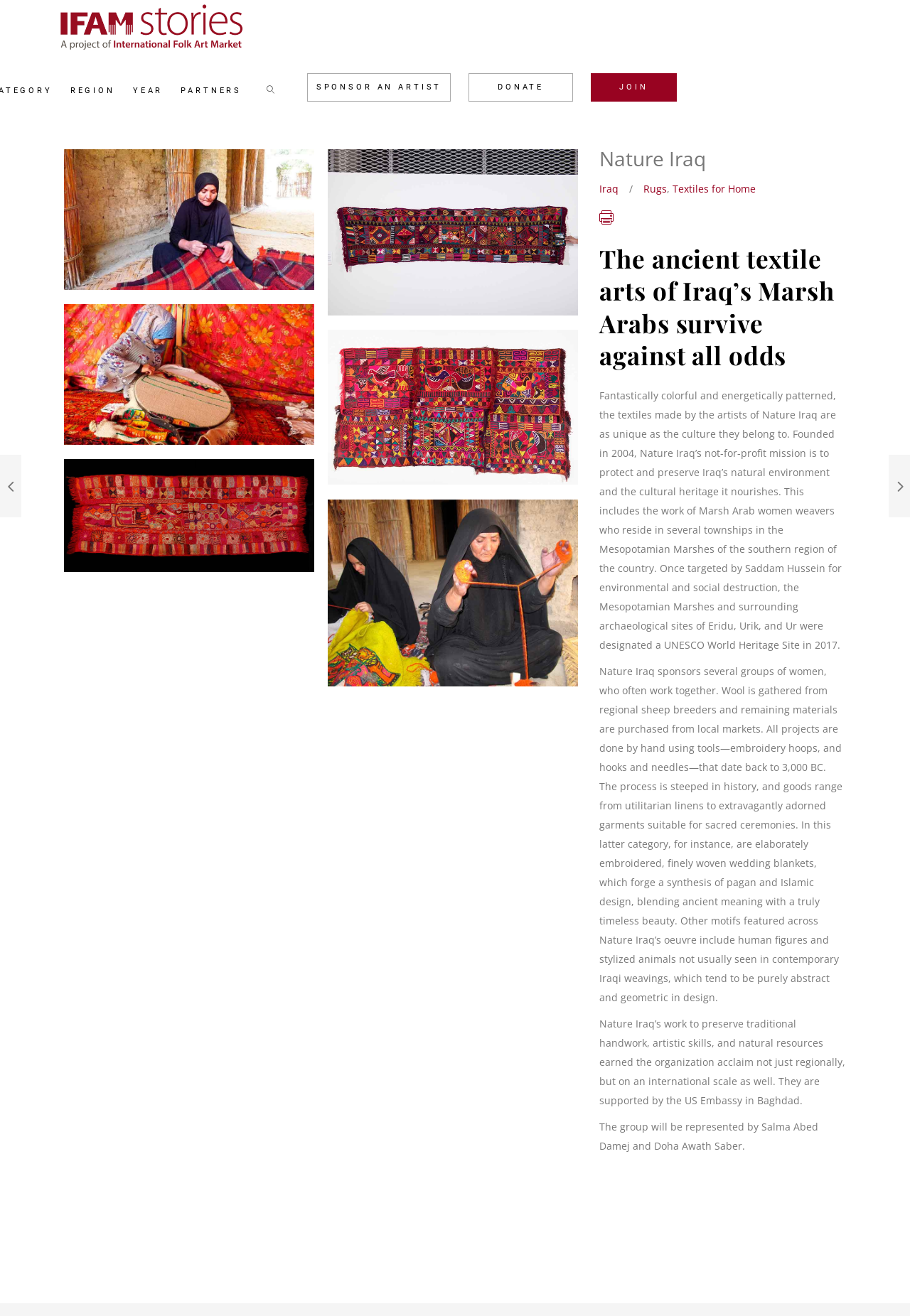Please extract the title of the webpage.

The ancient textile arts of Iraq’s Marsh Arabs survive against all odds